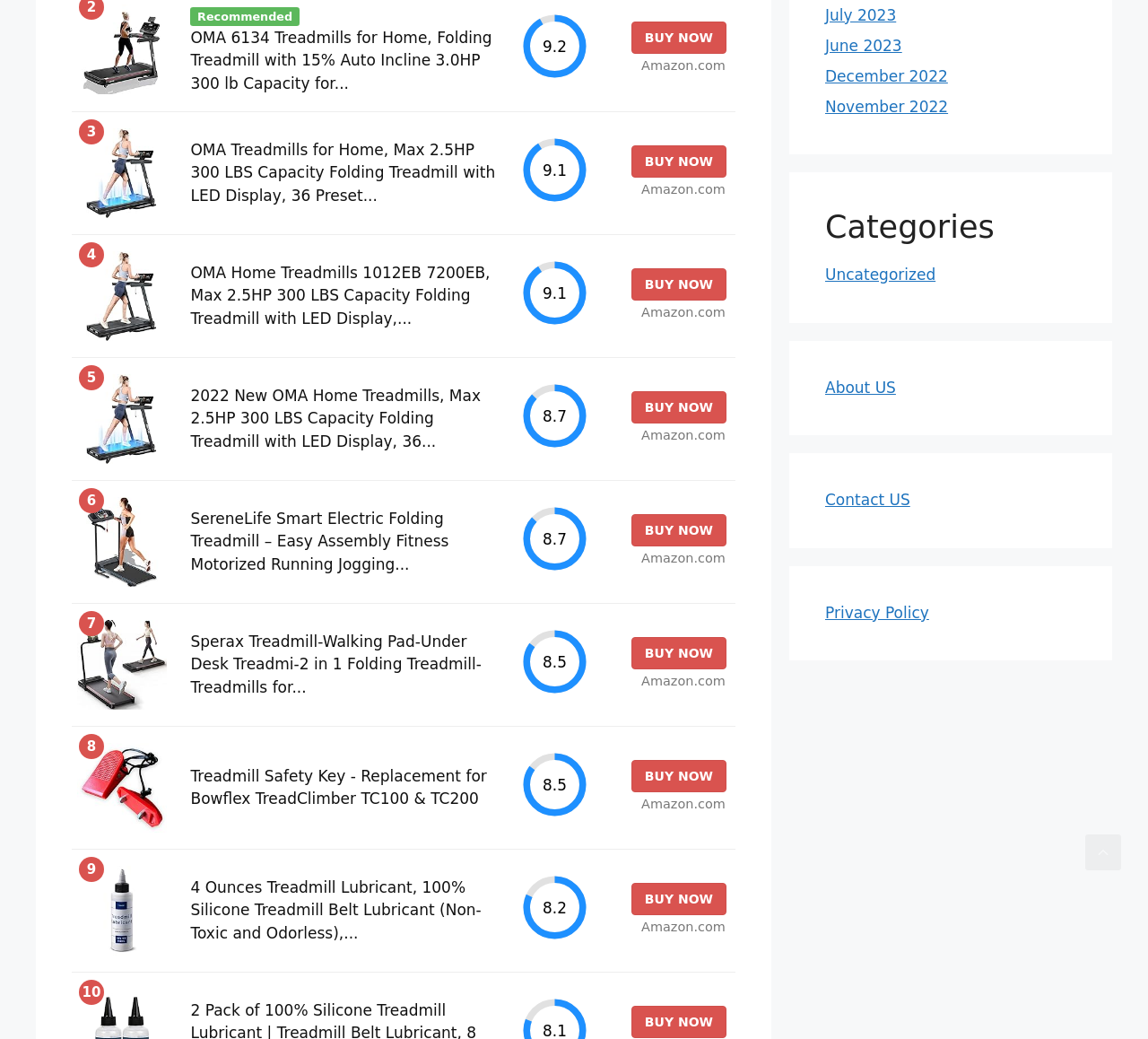Find the bounding box coordinates of the element you need to click on to perform this action: 'Click the 'BUY NOW' button on the second product'. The coordinates should be represented by four float values between 0 and 1, in the format [left, top, right, bottom].

[0.55, 0.14, 0.633, 0.171]